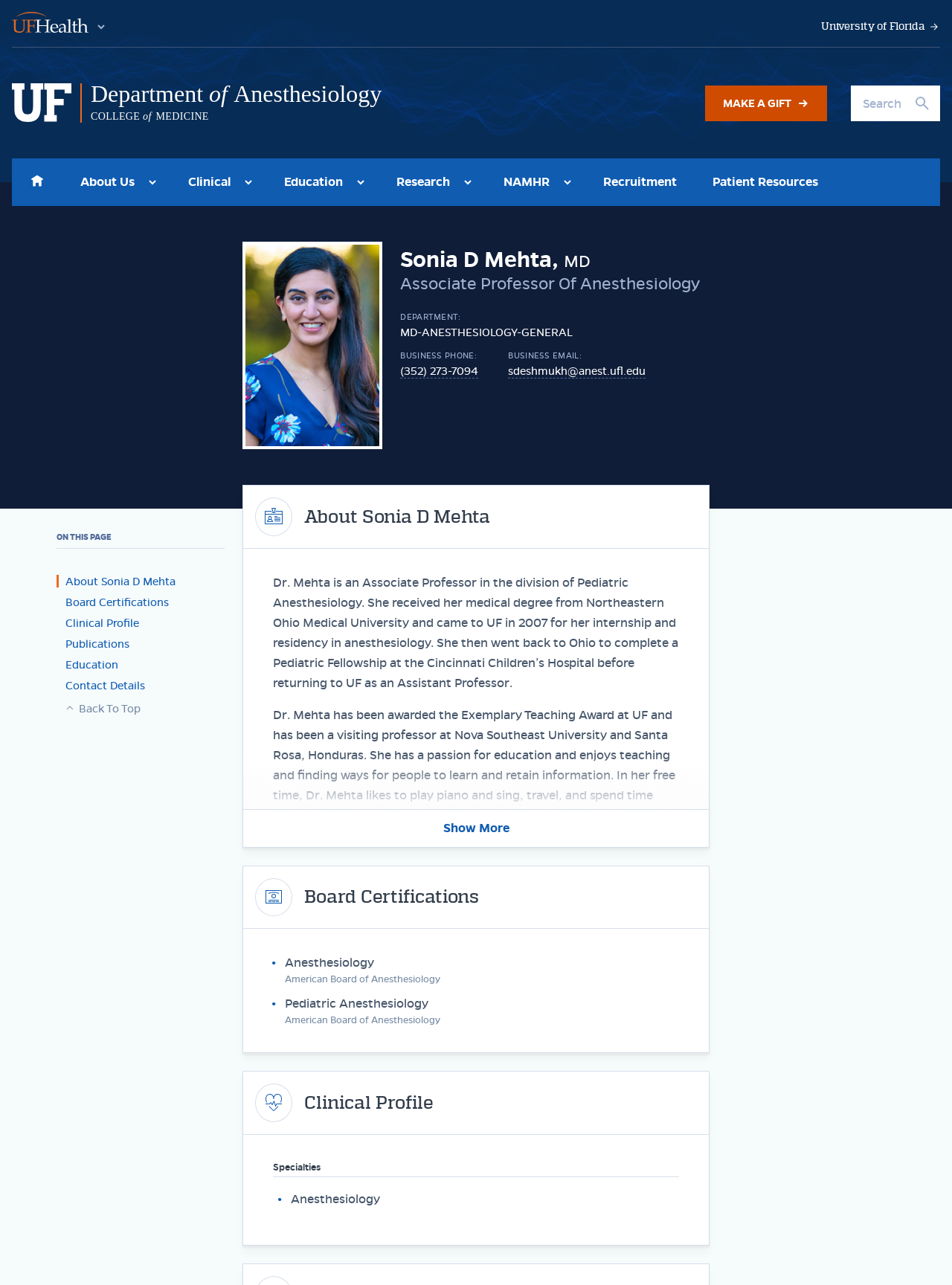Analyze the image and provide a detailed answer to the question: How many links are there in the 'Main Navigation' section?

The 'Main Navigation' section is located at the top of the webpage and contains 7 links: 'Home', 'About Us', 'Clinical', 'Education', 'Research', 'NAMHR', and 'Recruitment'.